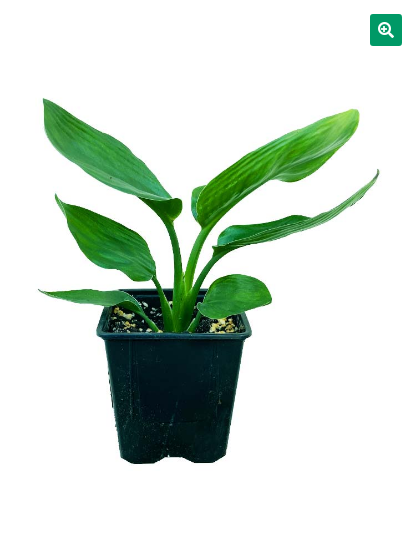What is the material of the pot?
Please provide a single word or phrase as the answer based on the screenshot.

Black plastic